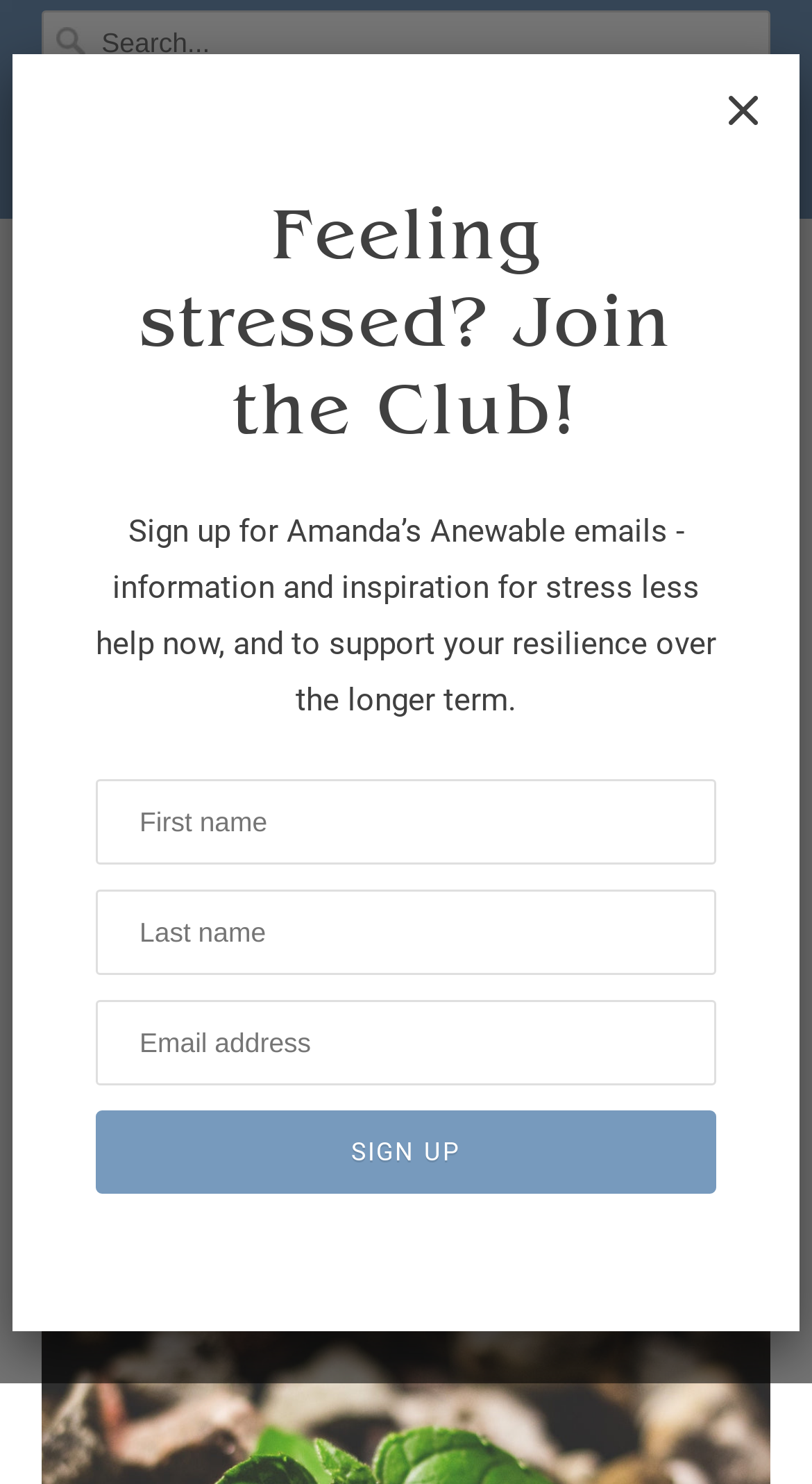Write a detailed summary of the webpage, including text, images, and layout.

This webpage appears to be a blog or article page focused on personal growth and development. At the top, there is a search bar and a navigation menu that spans the entire width of the page. Below the search bar, there are four links: "BOOK A CONSULTATION", "LOG IN", a shopping cart icon with the number 0, and "CHECKOUT". 

To the left of these links, there are three social media icons. The website's logo, "Anewable", is situated below the search bar and spans the entire width of the page. 

The main content of the page is an article titled "16. Growing a Vitality Mindset - Growth Mindset", which is displayed prominently in the center of the page. The article's publication date, "August 18, 2023", is shown below the title. 

A pop-up dialog box is displayed at the bottom of the page, which contains a call-to-action to sign up for the website's newsletter. The dialog box has a heading "Feeling stressed? Join the Club!" and a brief description of the newsletter's content. Below this, there are three text input fields for the user's first name, last name, and email address, followed by a "Sign Up" button. 

At the very bottom of the page, there is a small icon that appears to be a close button for the dialog box.